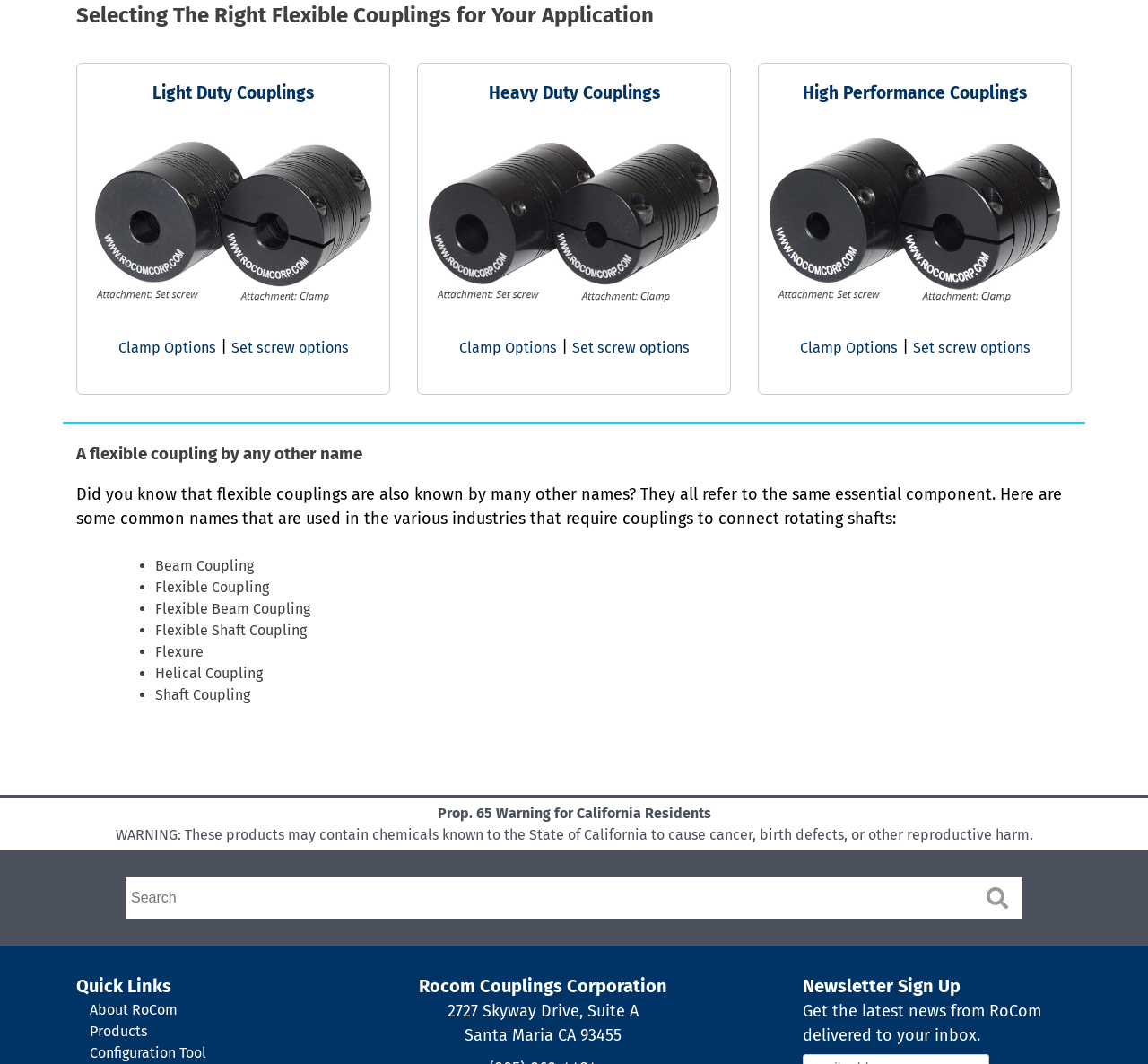What is the warning message for California residents?
Provide an in-depth and detailed explanation in response to the question.

The webpage has a section dedicated to a warning message for California residents, which is a Prop 65 warning. The message states that the products may contain chemicals known to the State of California to cause cancer, birth defects, or other reproductive harm.